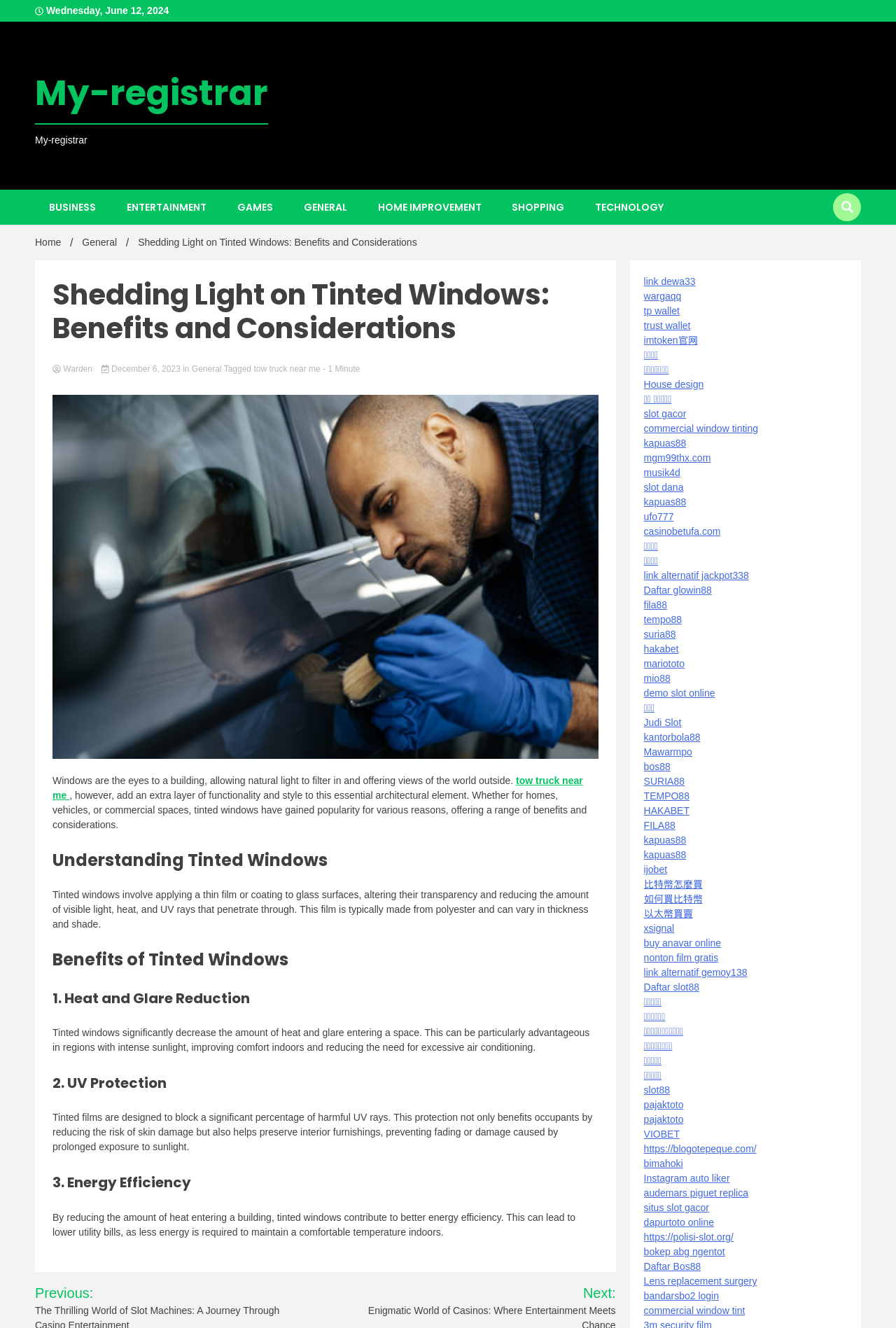What is the estimated reading time of this article?
Based on the image, please offer an in-depth response to the question.

The estimated reading time of this article is 1 minute, which is indicated by the text '- 1 Minute' under the heading 'Estimated Reading Time of Article'.